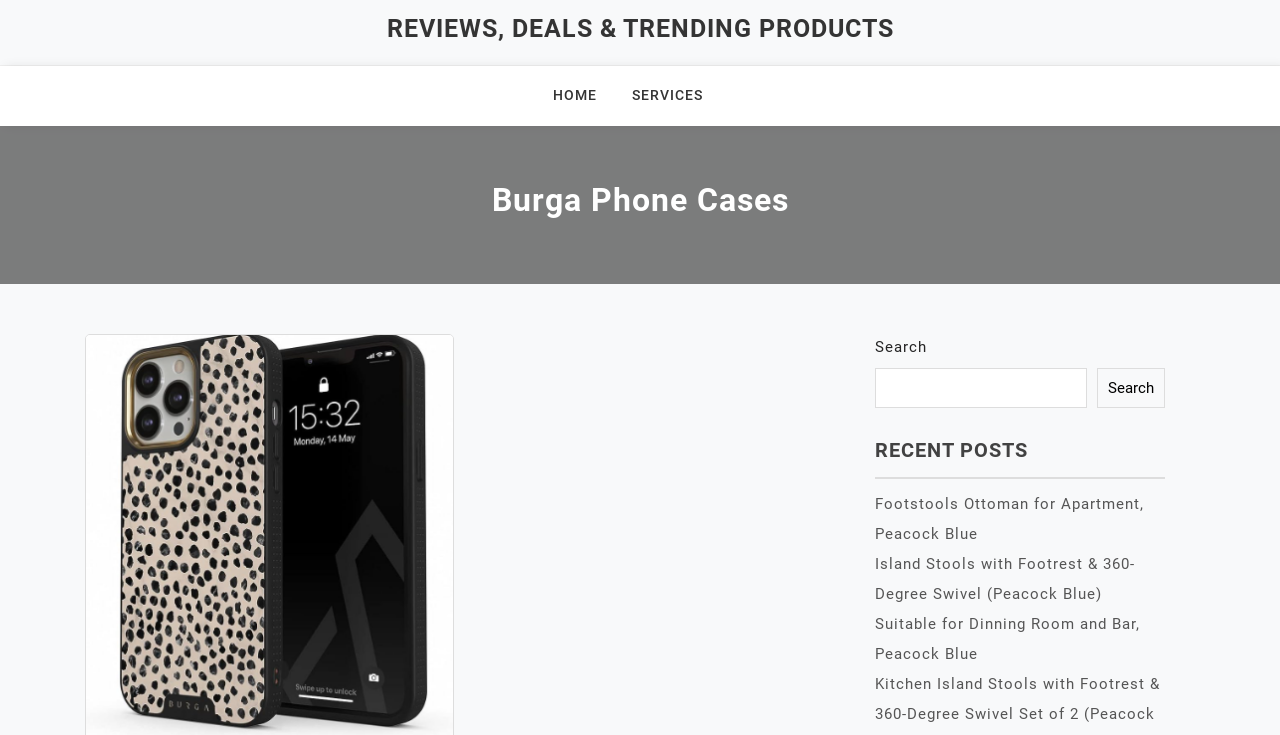Please provide the bounding box coordinates in the format (top-left x, top-left y, bottom-right x, bottom-right y). Remember, all values are floating point numbers between 0 and 1. What is the bounding box coordinate of the region described as: Search

[0.857, 0.501, 0.91, 0.556]